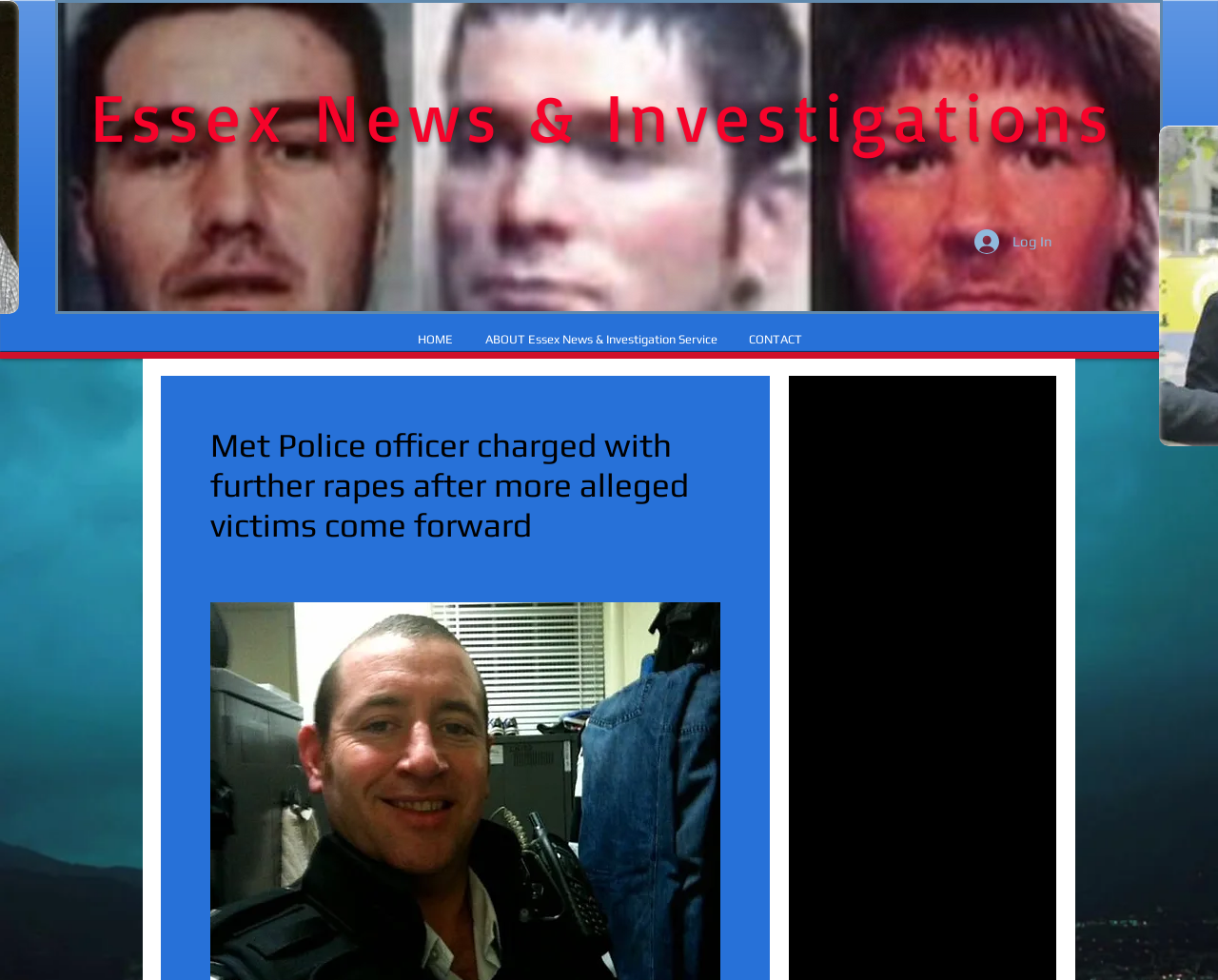How many navigation links are there?
Kindly give a detailed and elaborate answer to the question.

I counted the number of links under the 'navigation' element, which are 'HOME', 'ABOUT Essex News & Investigation Service', and 'CONTACT', so there are 3 navigation links.